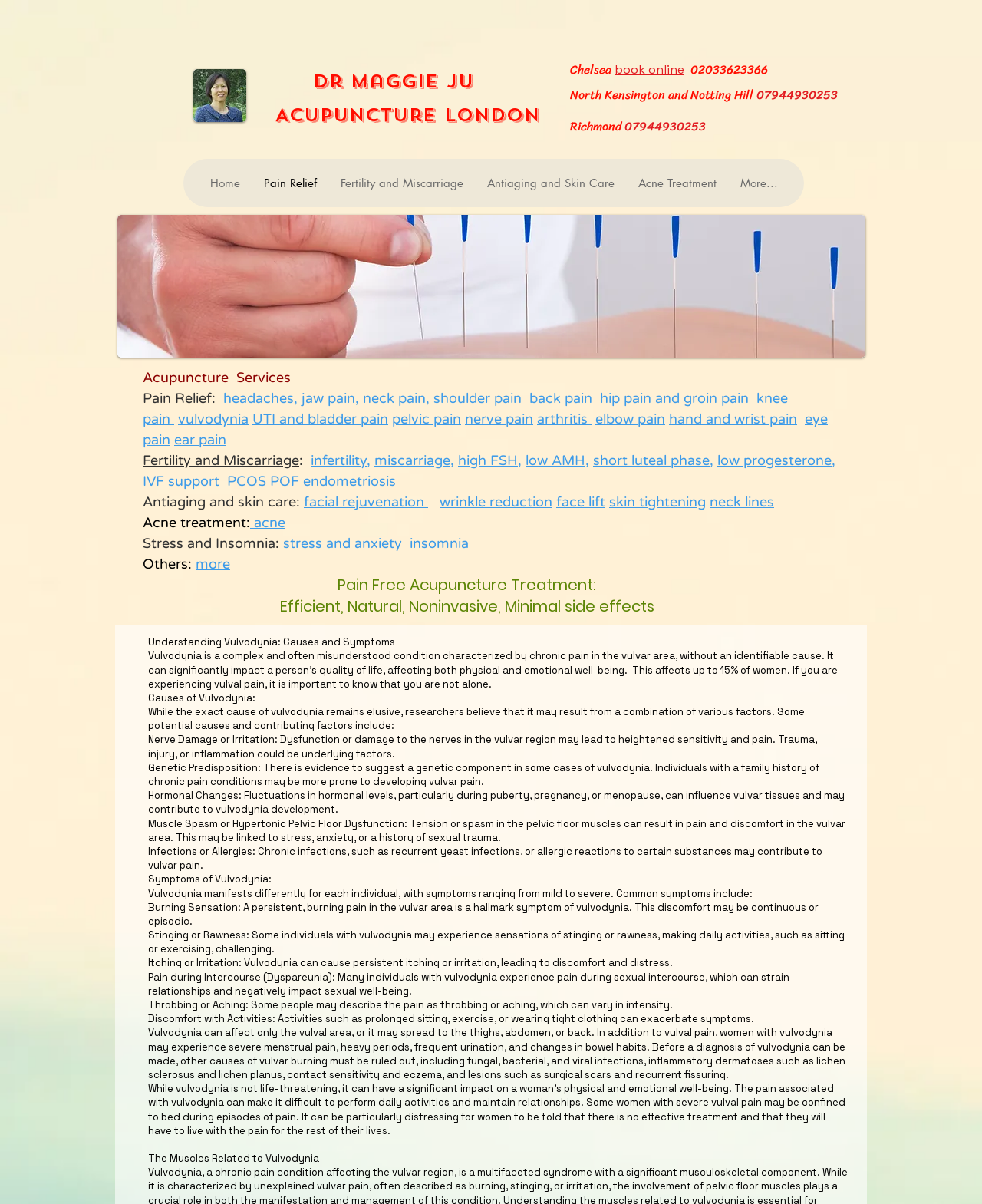Explain in detail what is displayed on the webpage.

This webpage is about Dr. Maggie Ju's acupuncture clinic, specializing in treating vulval pain and vulvodynia in London. At the top, there is a logo and a navigation menu with links to different sections of the website, including Home, Pain Relief, Fertility and Miscarriage, Antiaging and Skin Care, and more.

Below the navigation menu, there is a heading that reads "Dr. Maggie Ju Acupuncture London" and a brief introduction to the clinic. On the right side, there is a call-to-action button to book an appointment online and a phone number to contact the clinic.

The main content of the webpage is divided into sections, each describing a specific service offered by the clinic. The first section is about pain relief, listing various types of pain that can be treated, such as headaches, jaw pain, neck pain, and more. The second section is about fertility and miscarriage, listing conditions like infertility, miscarriage, high FSH, and low AMH. The third section is about antiaging and skin care, listing services like facial rejuvenation, wrinkle reduction, and skin tightening.

Throughout the webpage, there are multiple links to different sections and services, making it easy to navigate and find specific information. There are also two images on the page, one at the top and one in the middle, which appear to be related to the clinic's services. Overall, the webpage provides a clear and organized overview of Dr. Maggie Ju's acupuncture clinic and its services.